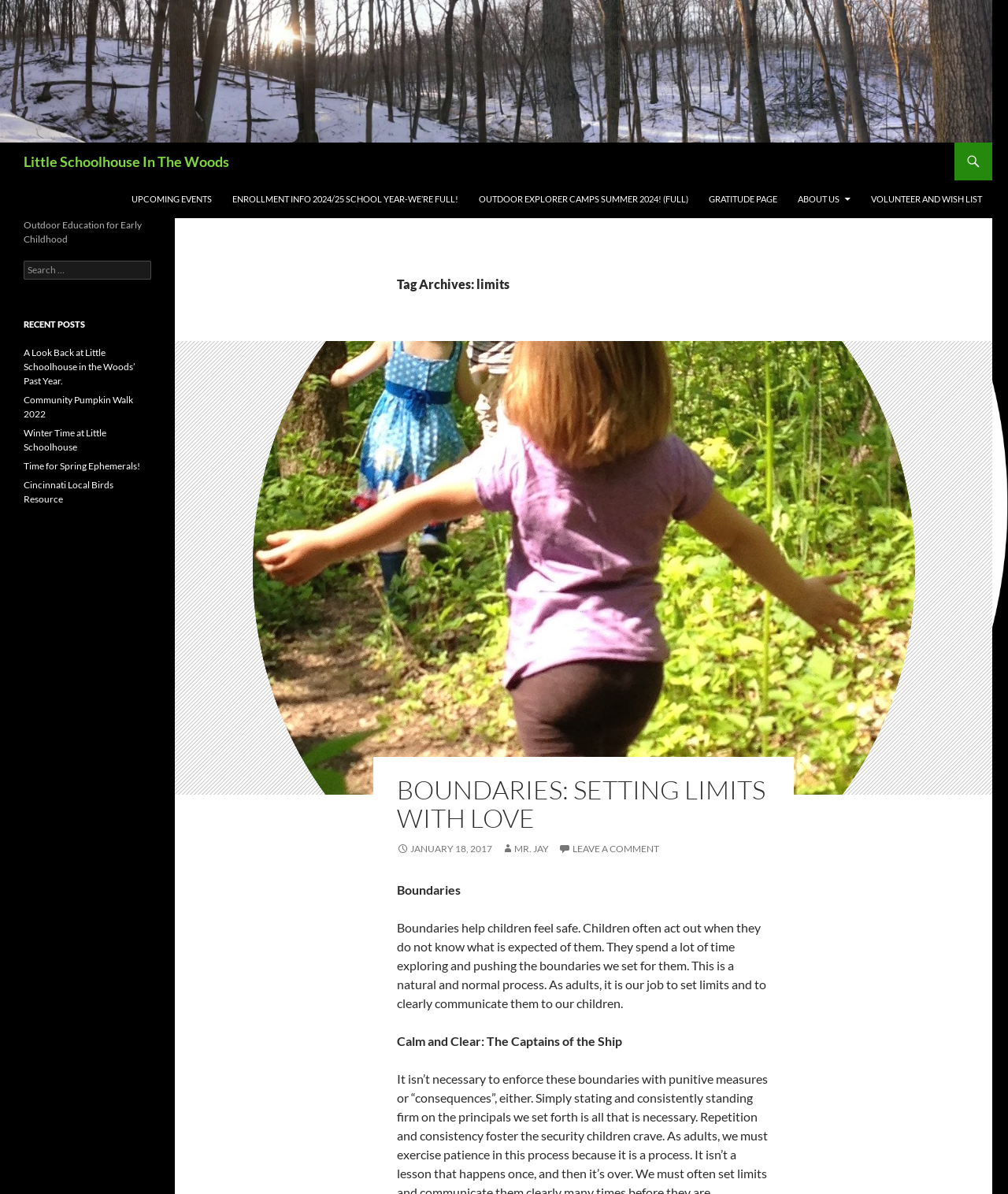Locate the bounding box coordinates of the segment that needs to be clicked to meet this instruction: "View upcoming events".

[0.121, 0.151, 0.22, 0.183]